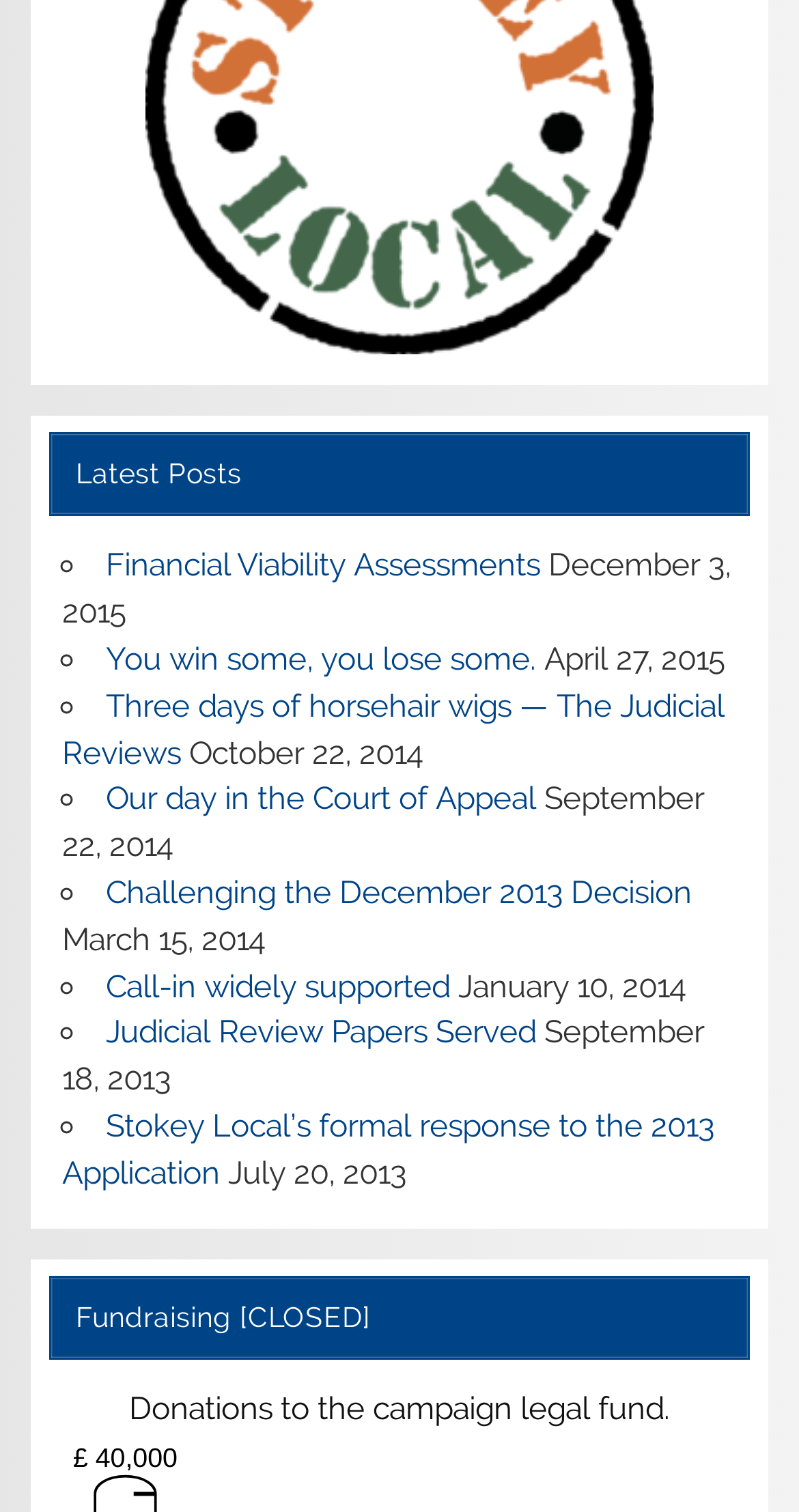What is the date of the oldest post?
Please use the visual content to give a single word or phrase answer.

September 18, 2013